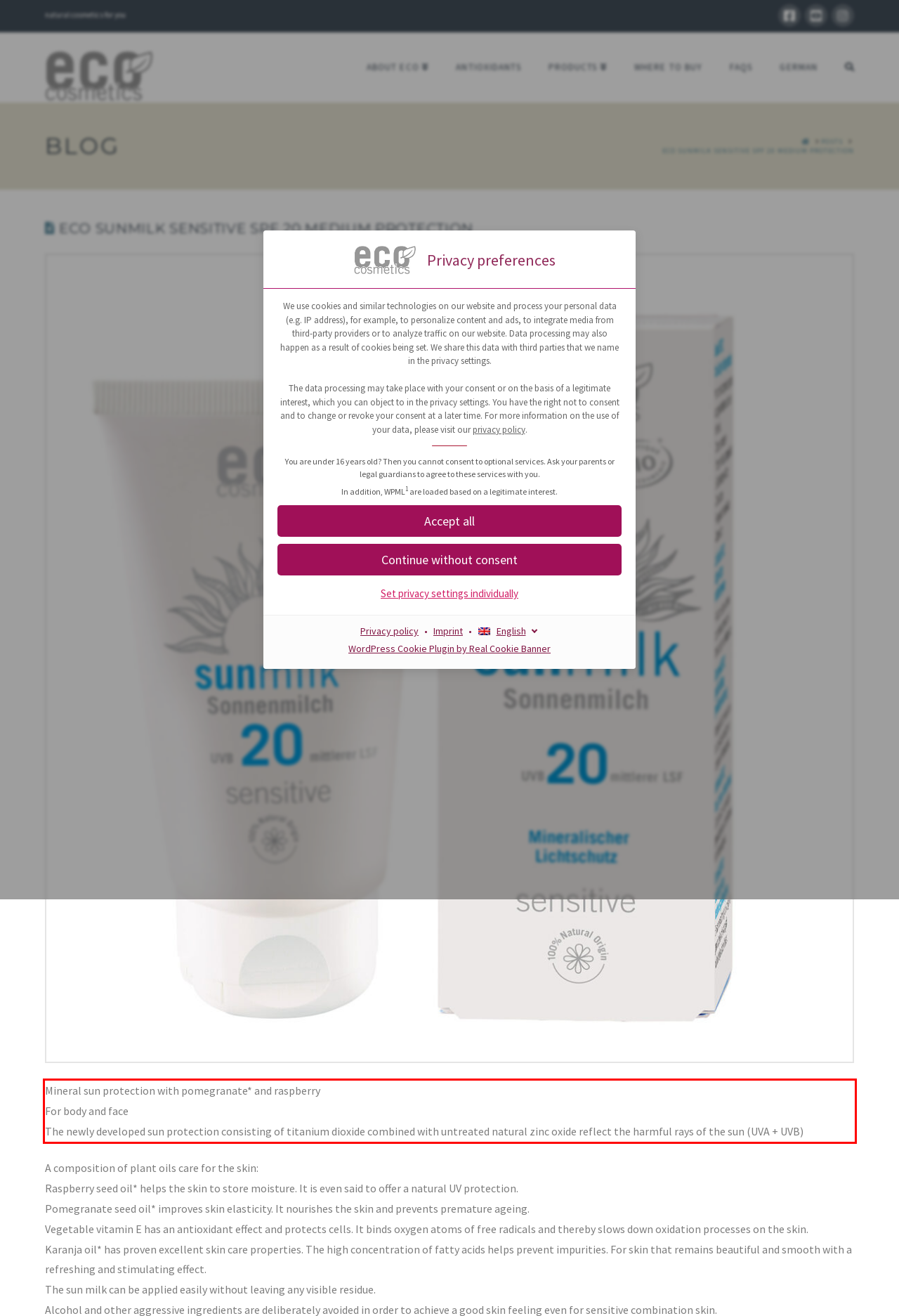The screenshot you have been given contains a UI element surrounded by a red rectangle. Use OCR to read and extract the text inside this red rectangle.

Mineral sun protection with pomegranate* and raspberry For body and face The newly developed sun protection consisting of titanium dioxide combined with untreated natural zinc oxide reflect the harmful rays of the sun (UVA + UVB)